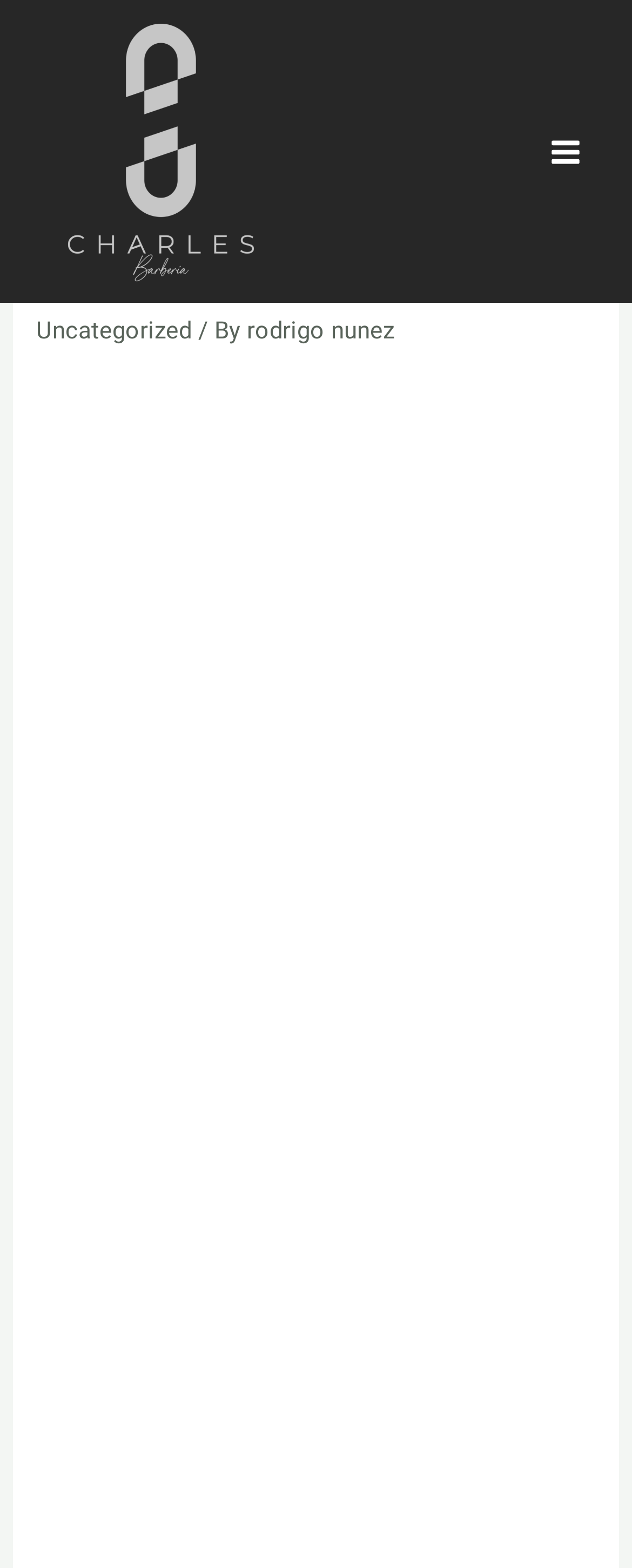Offer a thorough description of the webpage.

The webpage is about telling your partner you could have an STD, specifically targeted towards teens. At the top left, there is a link to "Charles Barberia" accompanied by an image with the same name. Below this, there is a header section that spans almost the entire width of the page. Within this section, there is a heading that repeats the title of the webpage, followed by a link to "Uncategorized" and a static text "/ By". Next to these elements, there is a link to "rodrigo nunez". 

Below the header section, there is a large block of static text that discusses Amino, a chat room app, its features, and its popularity. This text takes up most of the page's content area. 

On the right side of the page, near the top, there is a button labeled "MAIN MENU" with an image beside it. 

The page also contains two list markers, each followed by a static text, which appear to be part of a list discussing the benefits of online chat rooms, such as anonymity and the ability to chat with strangers.